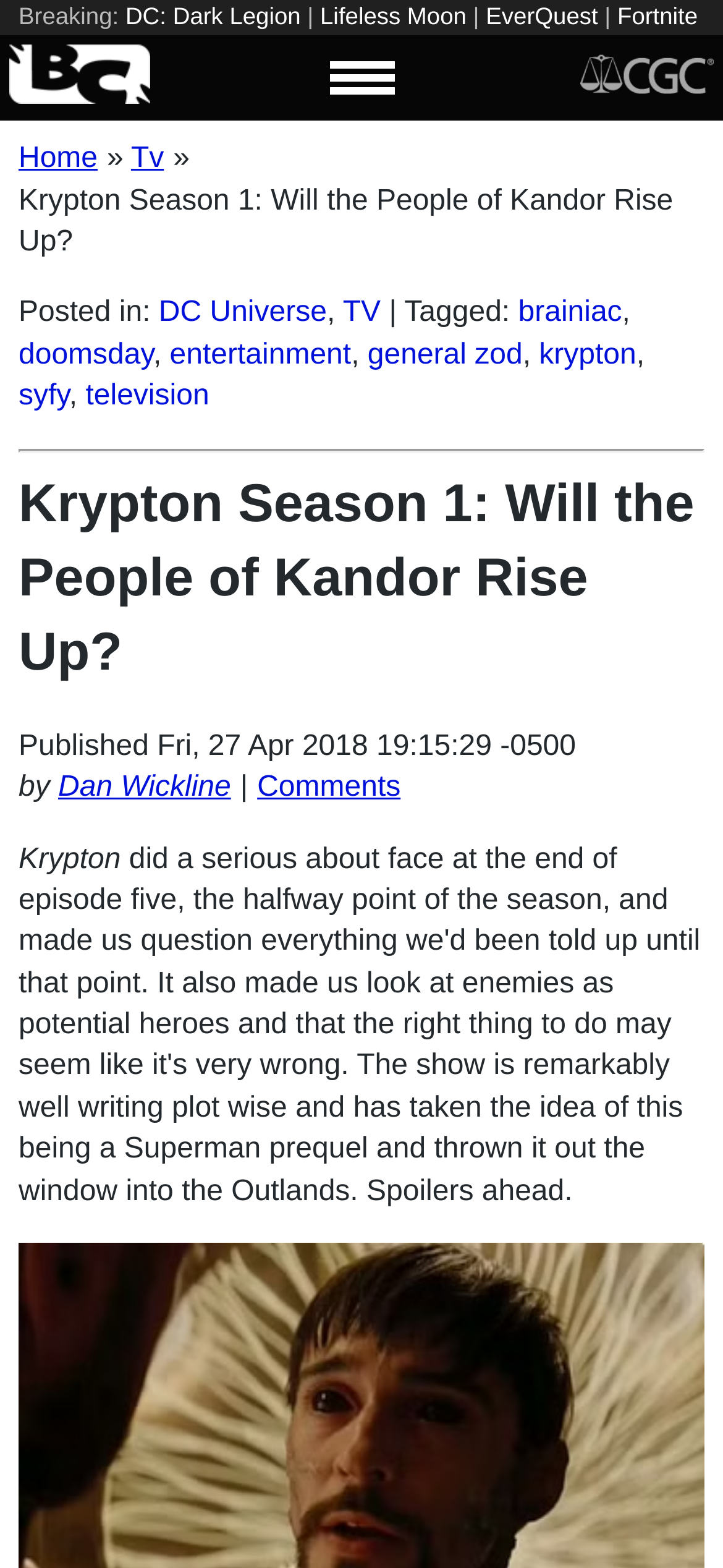Please identify the bounding box coordinates of the element's region that I should click in order to complete the following instruction: "Go to 'Roadtrek 190 Information'". The bounding box coordinates consist of four float numbers between 0 and 1, i.e., [left, top, right, bottom].

None